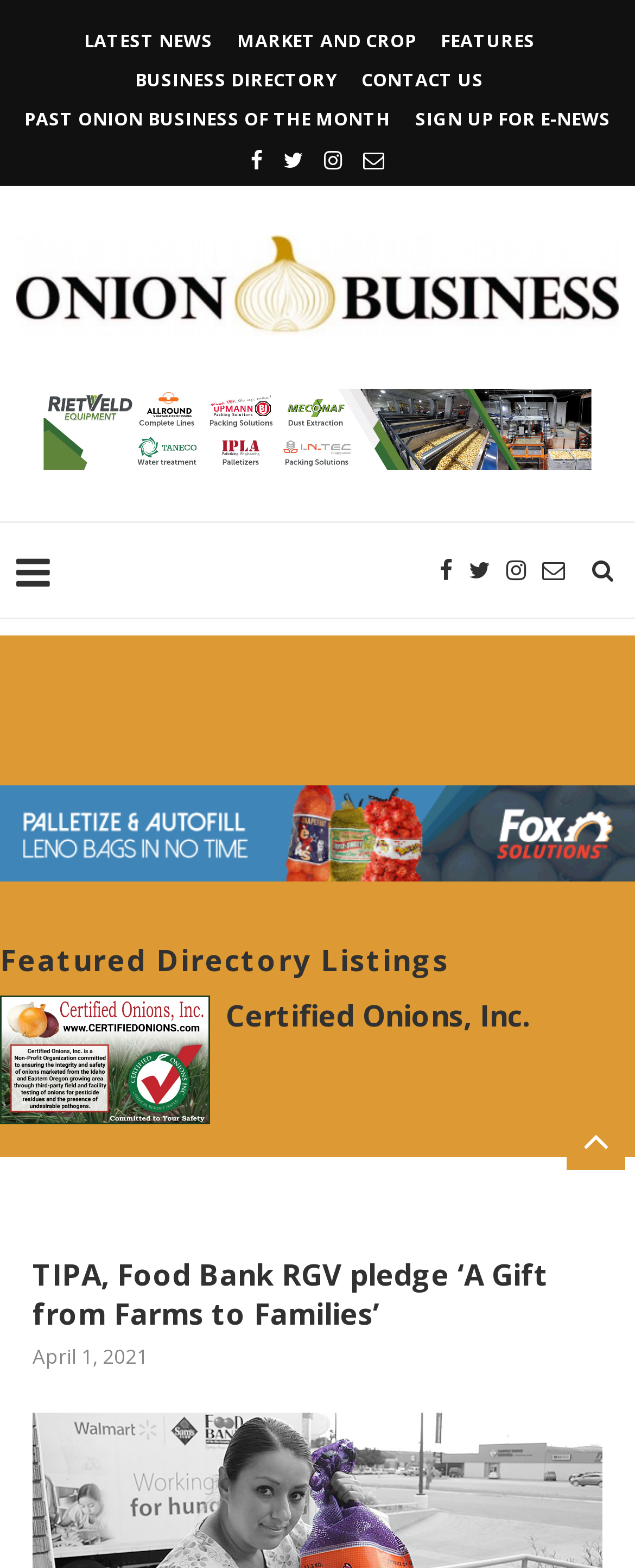What is the purpose of the 'A Gift from Farms to Families' pledge?
Please use the image to provide an in-depth answer to the question.

The purpose of the 'A Gift from Farms to Families' pledge can be inferred from the context of the webpage, which suggests that TIPA and Food Bank RGV are working together to provide food to families in need.